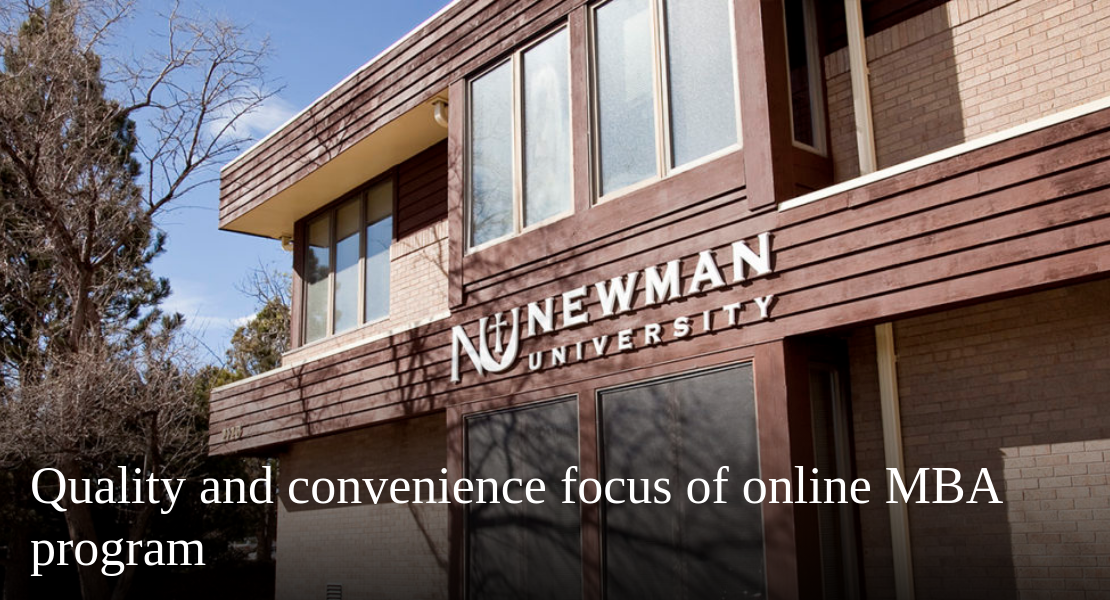Please give a one-word or short phrase response to the following question: 
What kind of atmosphere does the surrounding architecture suggest?

Modern and welcoming